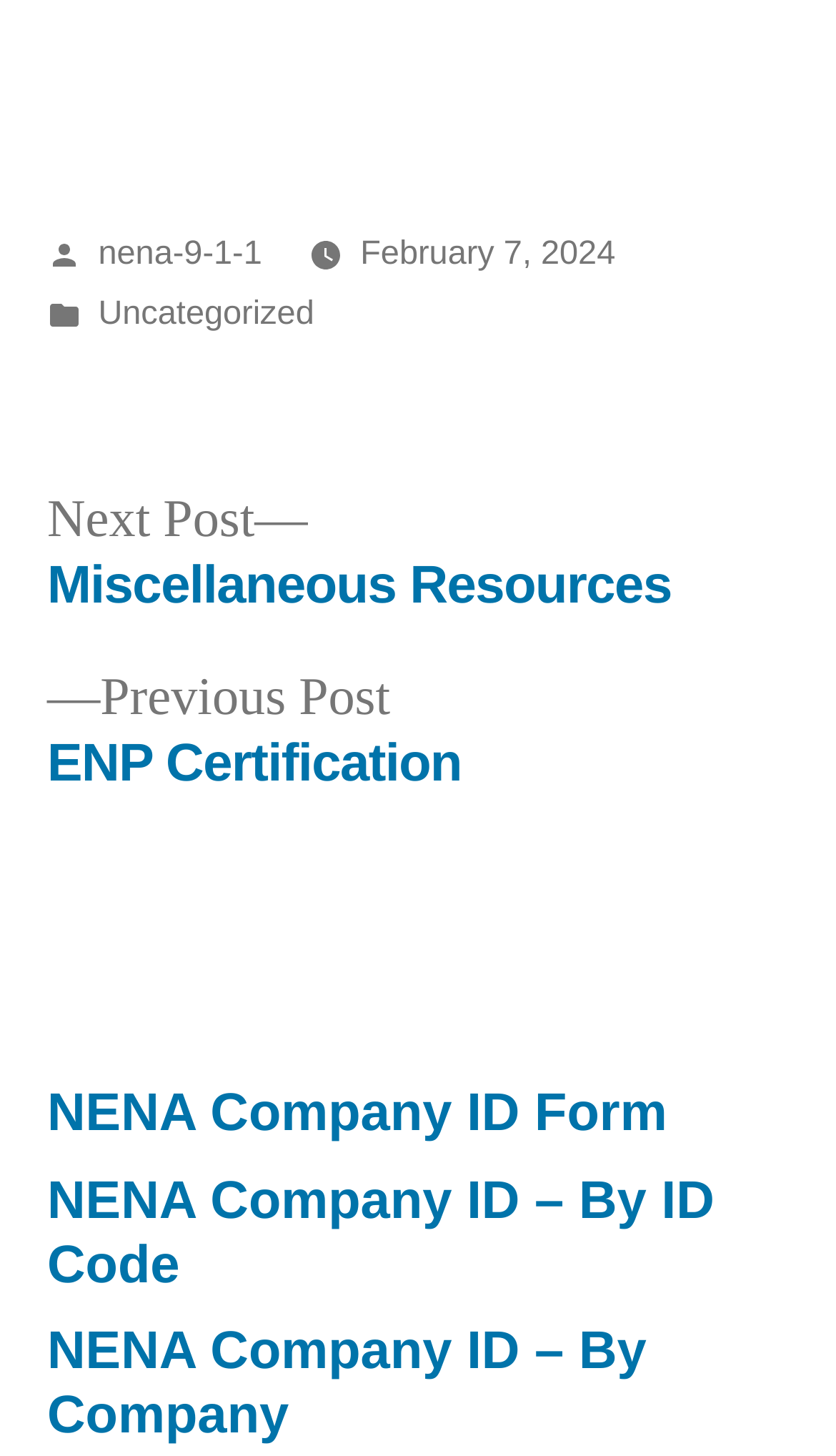Locate and provide the bounding box coordinates for the HTML element that matches this description: "nena-9-1-1".

[0.117, 0.162, 0.314, 0.188]